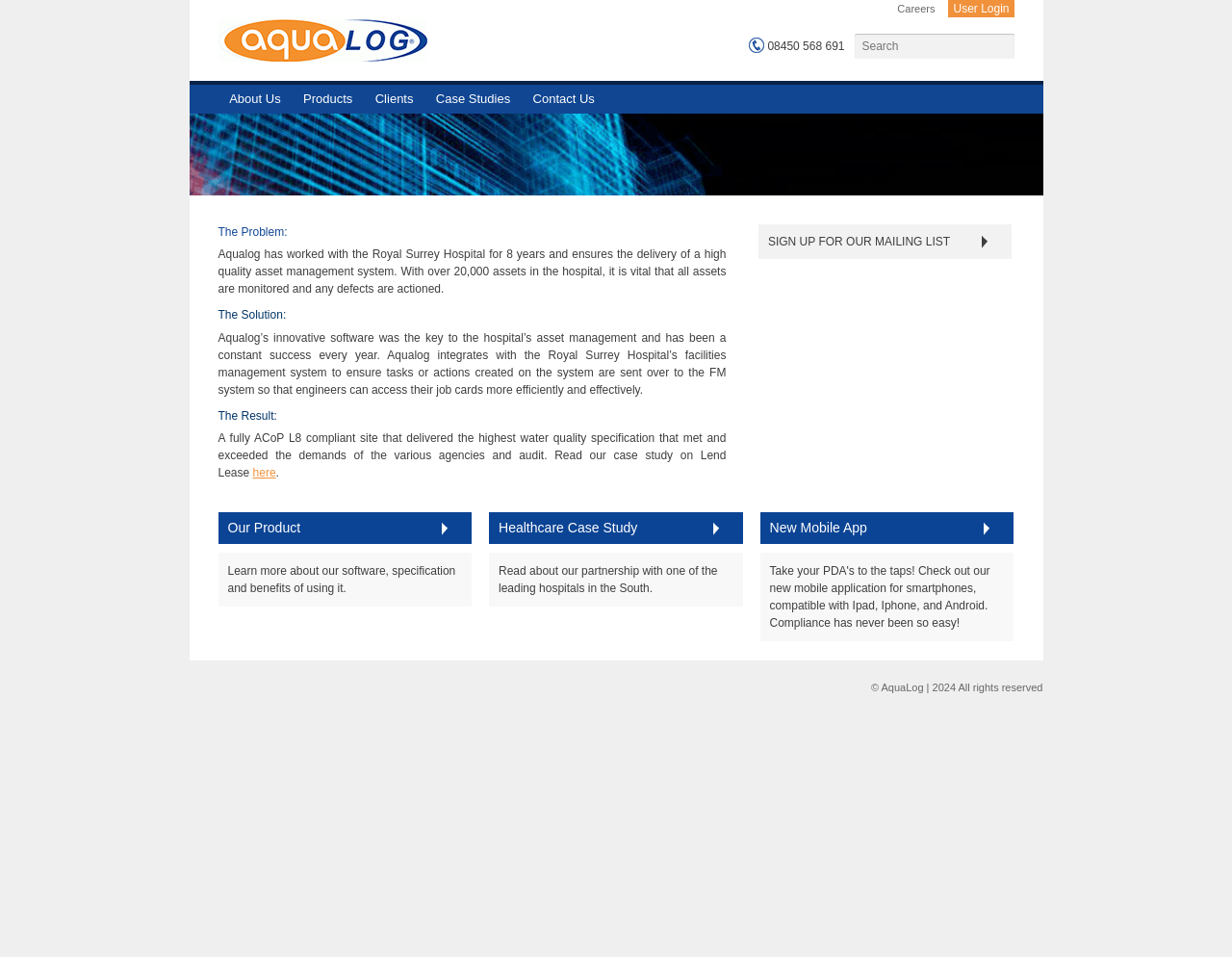Determine the bounding box coordinates of the element's region needed to click to follow the instruction: "View summaries for every chapter". Provide these coordinates as four float numbers between 0 and 1, formatted as [left, top, right, bottom].

None